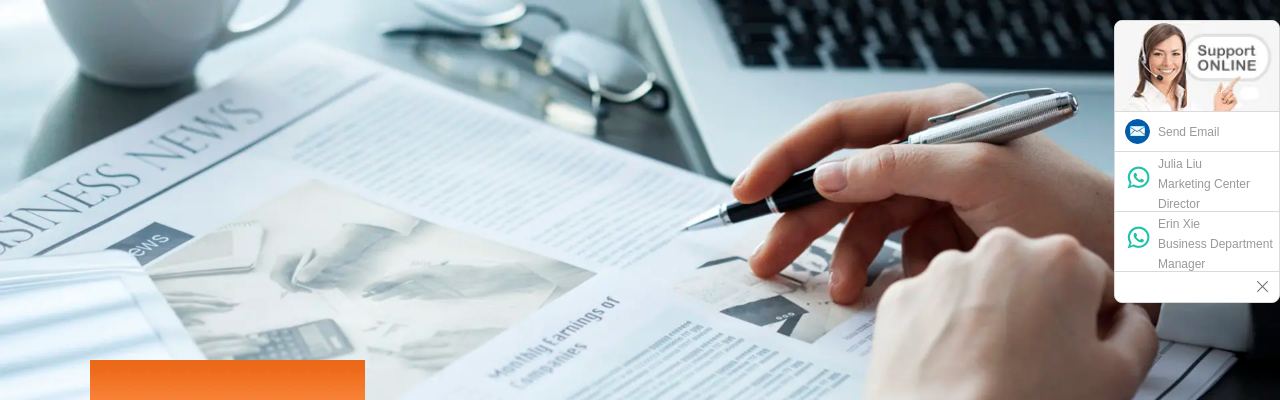What is the title of the newspaper?
Based on the image, respond with a single word or phrase.

BUSINESS NEWS